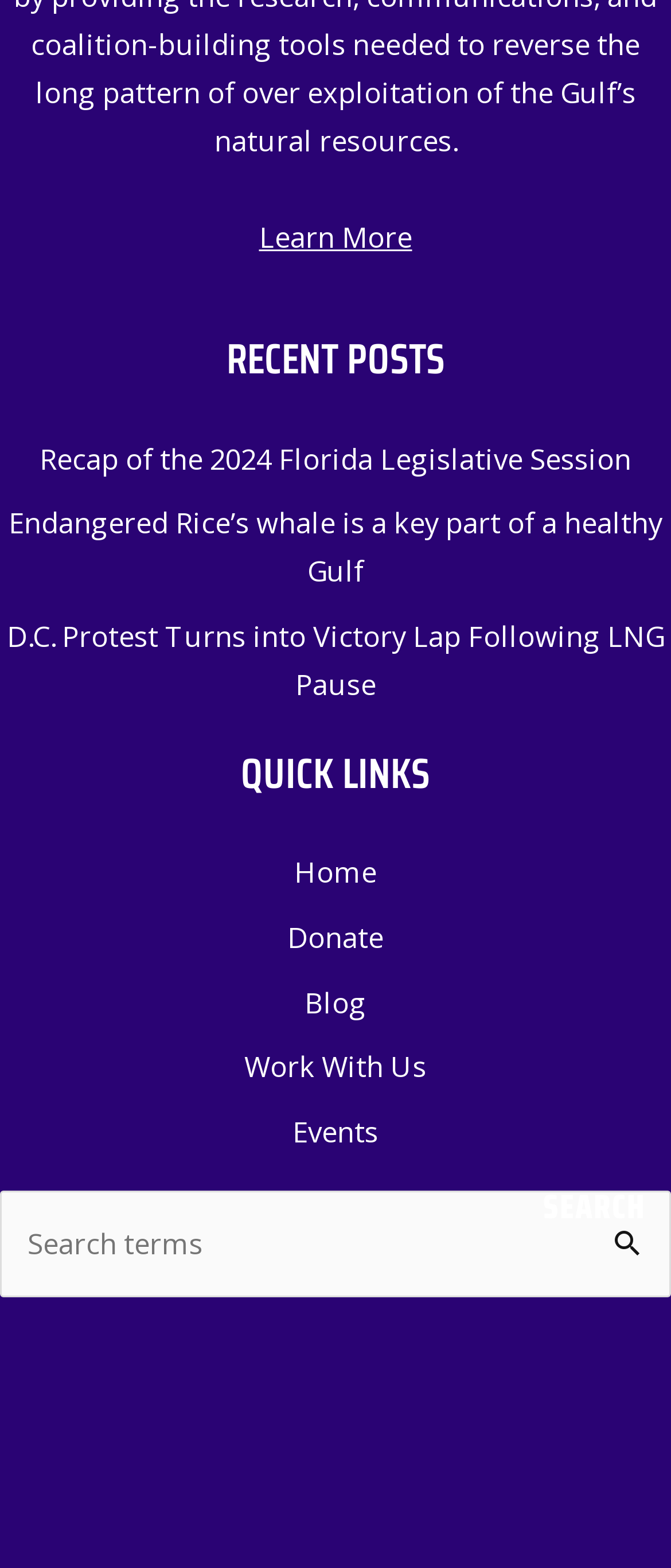Determine the bounding box coordinates for the region that must be clicked to execute the following instruction: "Learn more about the coalition-building tools".

[0.386, 0.139, 0.614, 0.164]